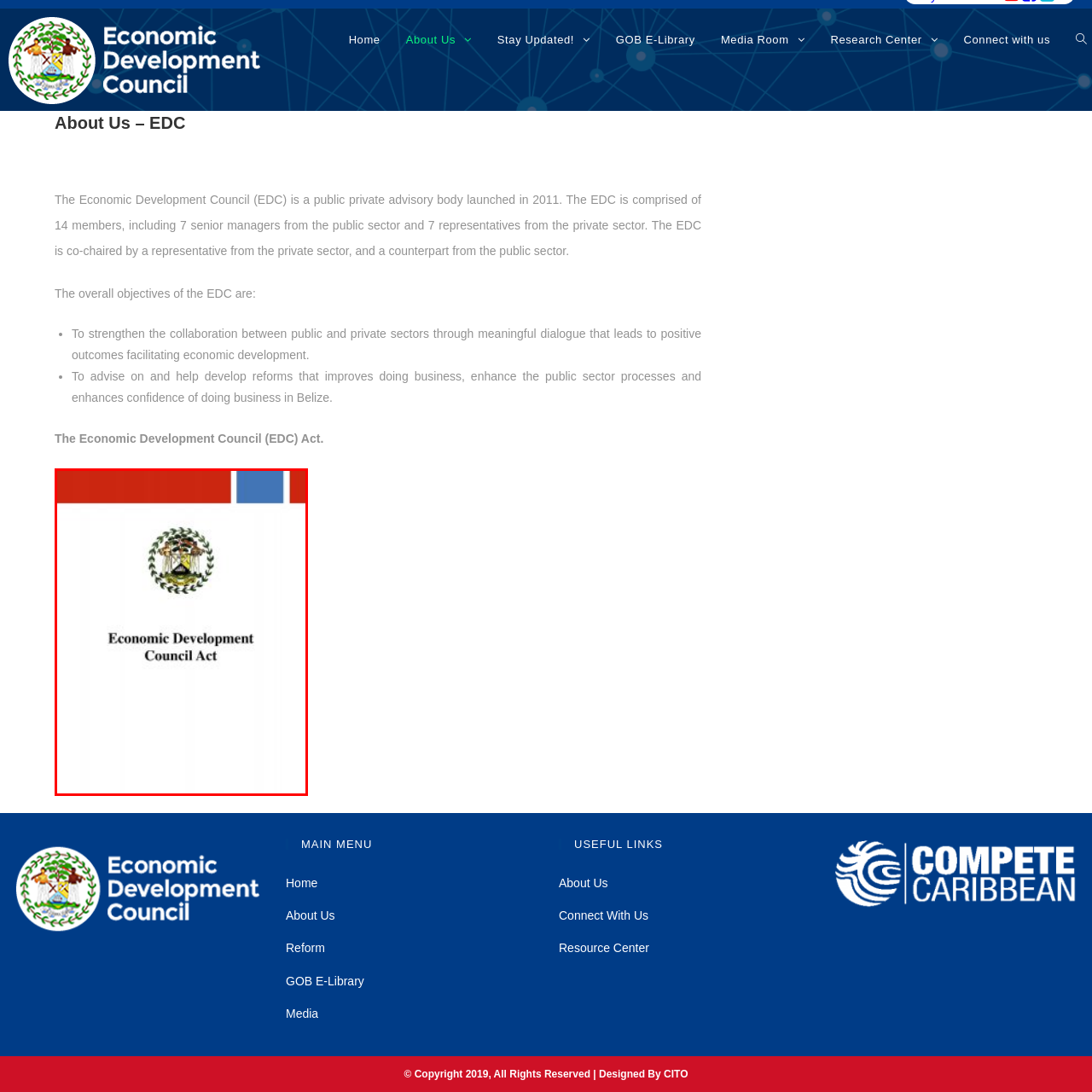Concentrate on the image marked by the red box, How many colors are used in the vertical stripes of the background?
 Your answer should be a single word or phrase.

Two